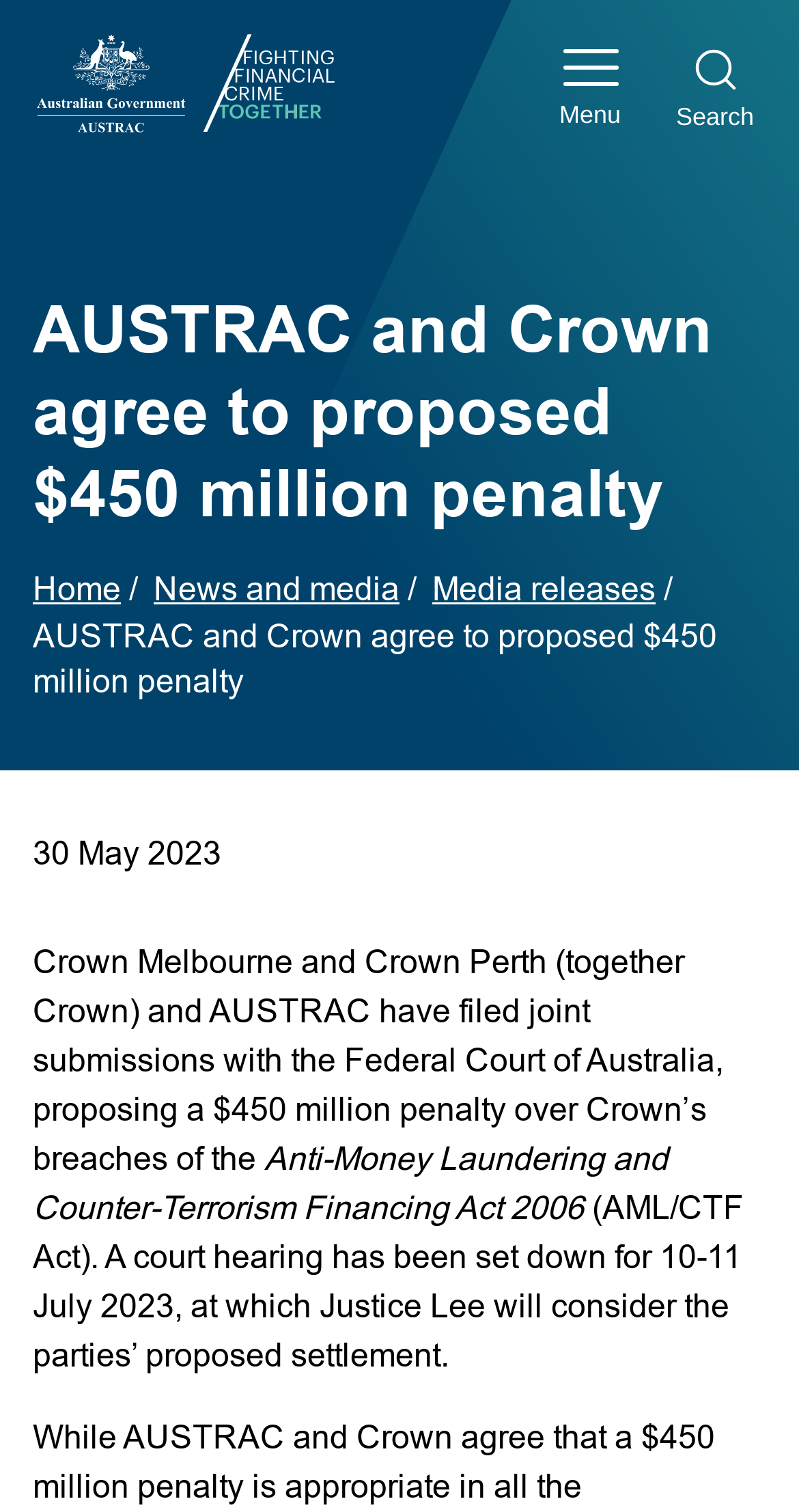Please provide the bounding box coordinate of the region that matches the element description: Home. Coordinates should be in the format (top-left x, top-left y, bottom-right x, bottom-right y) and all values should be between 0 and 1.

[0.041, 0.378, 0.151, 0.401]